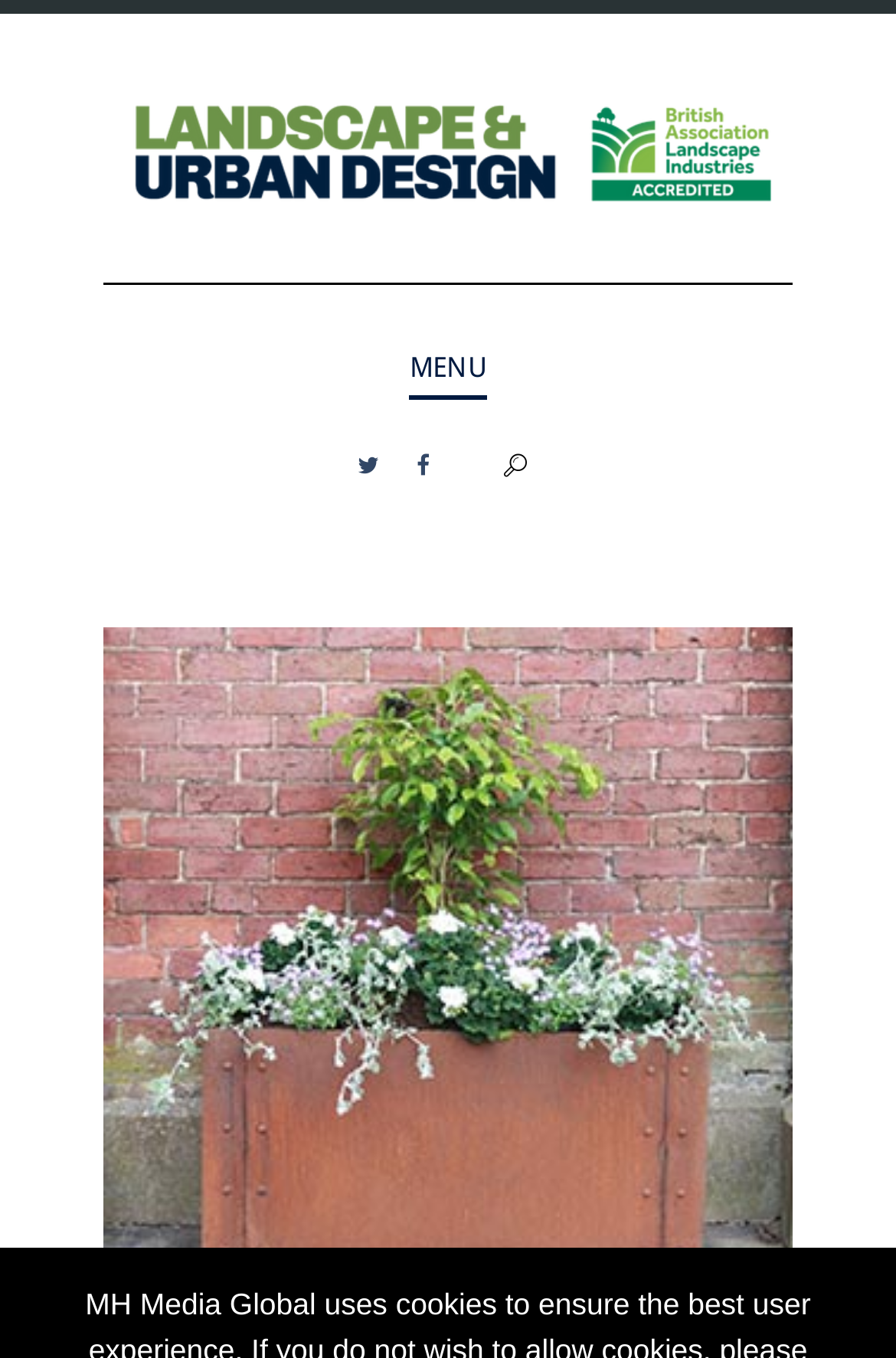Can you give a comprehensive explanation to the question given the content of the image?
How many main menu items are there?

There are six main menu items on the webpage, which are 'HOME', 'ABOUT US', 'CONTACT US', 'ISSUES', 'NEWSLETTER', and 'SUBSCRIBE'.